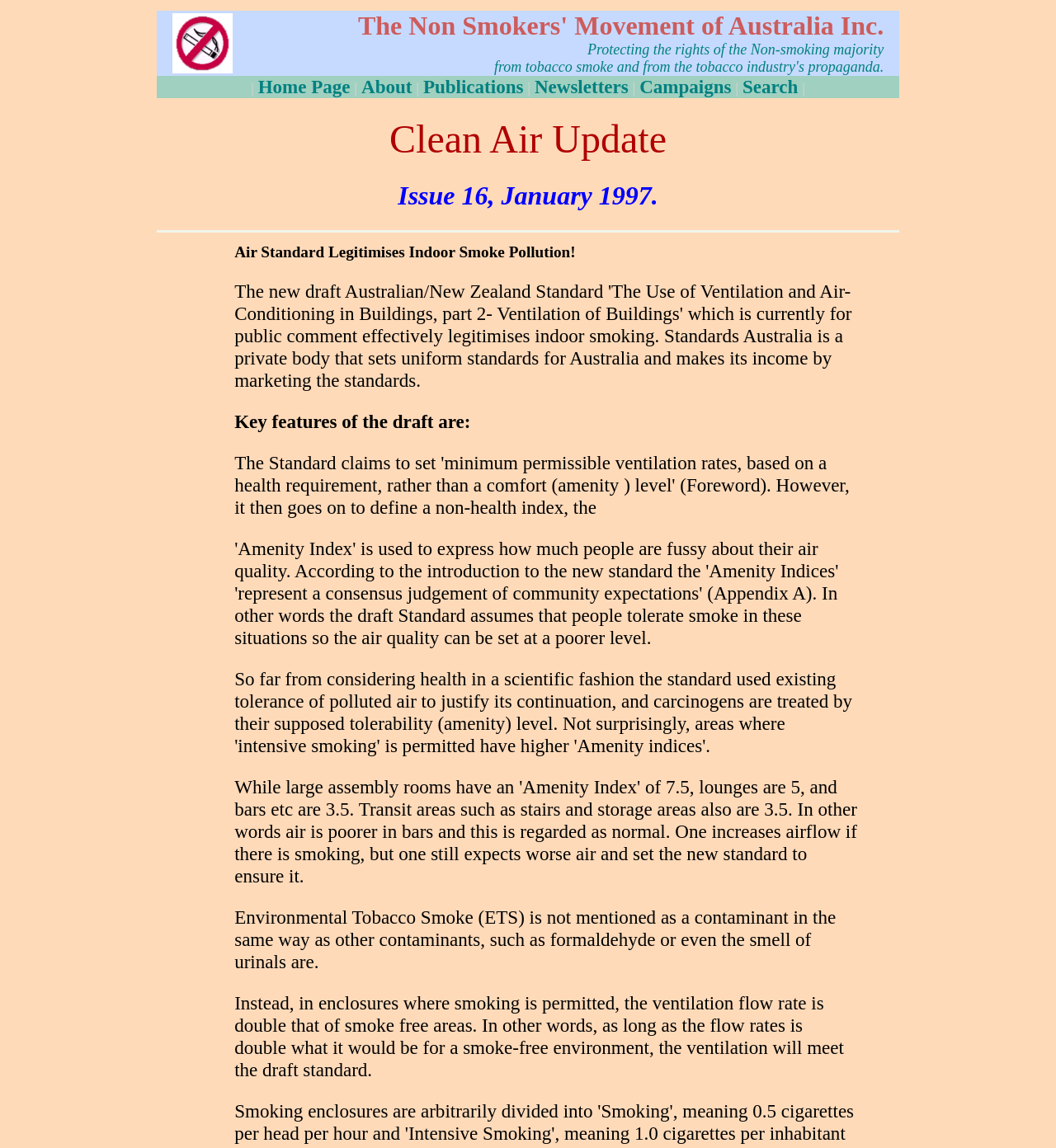Look at the image and give a detailed response to the following question: What is the name of the organization?

I found the answer by looking at the first row of the table, where it says 'The Non Smokers' Movement of Australia Inc.' in one of the table cells.